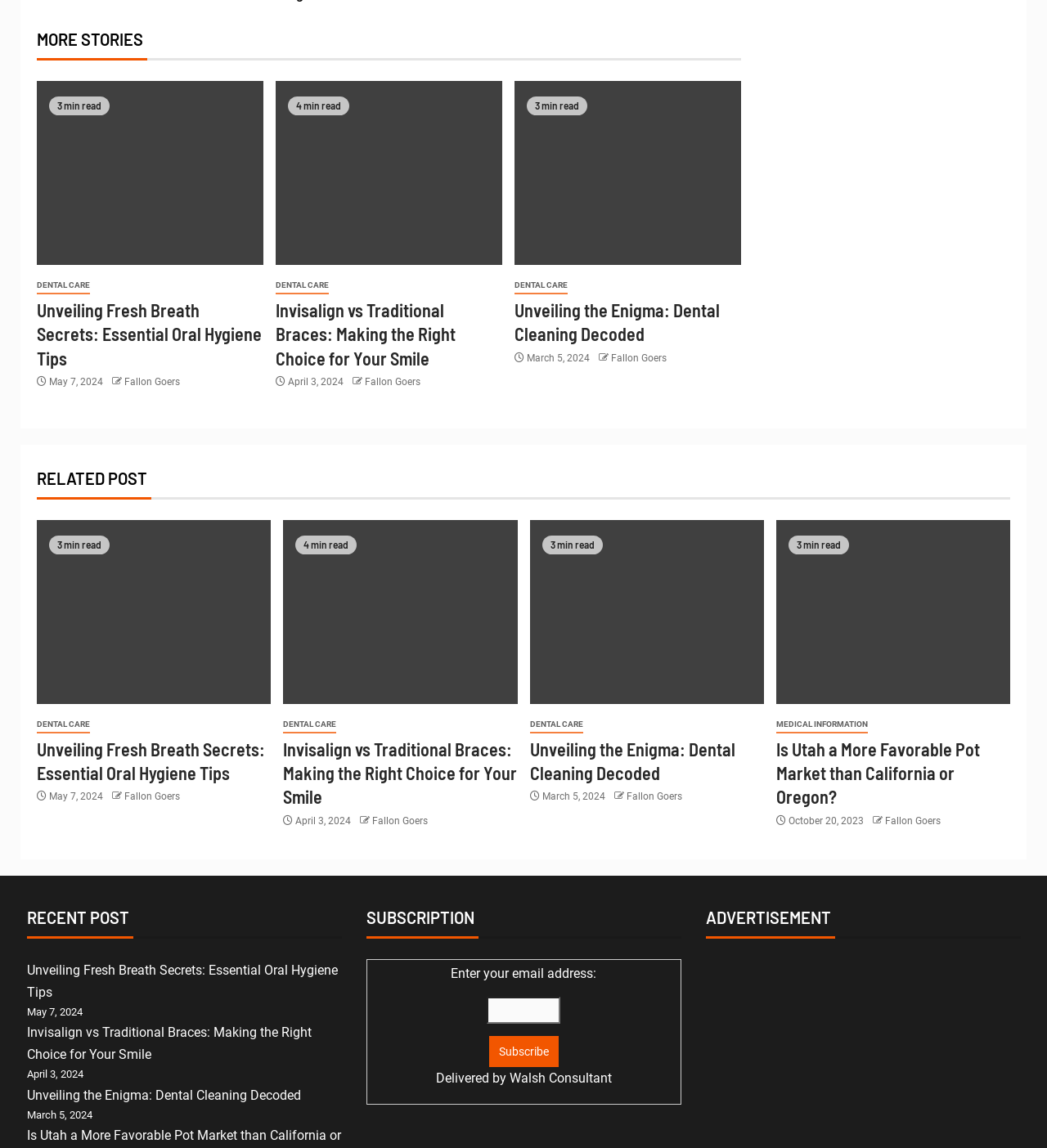Locate the bounding box coordinates for the element described below: "Pomoc zdalna". The coordinates must be four float values between 0 and 1, formatted as [left, top, right, bottom].

None